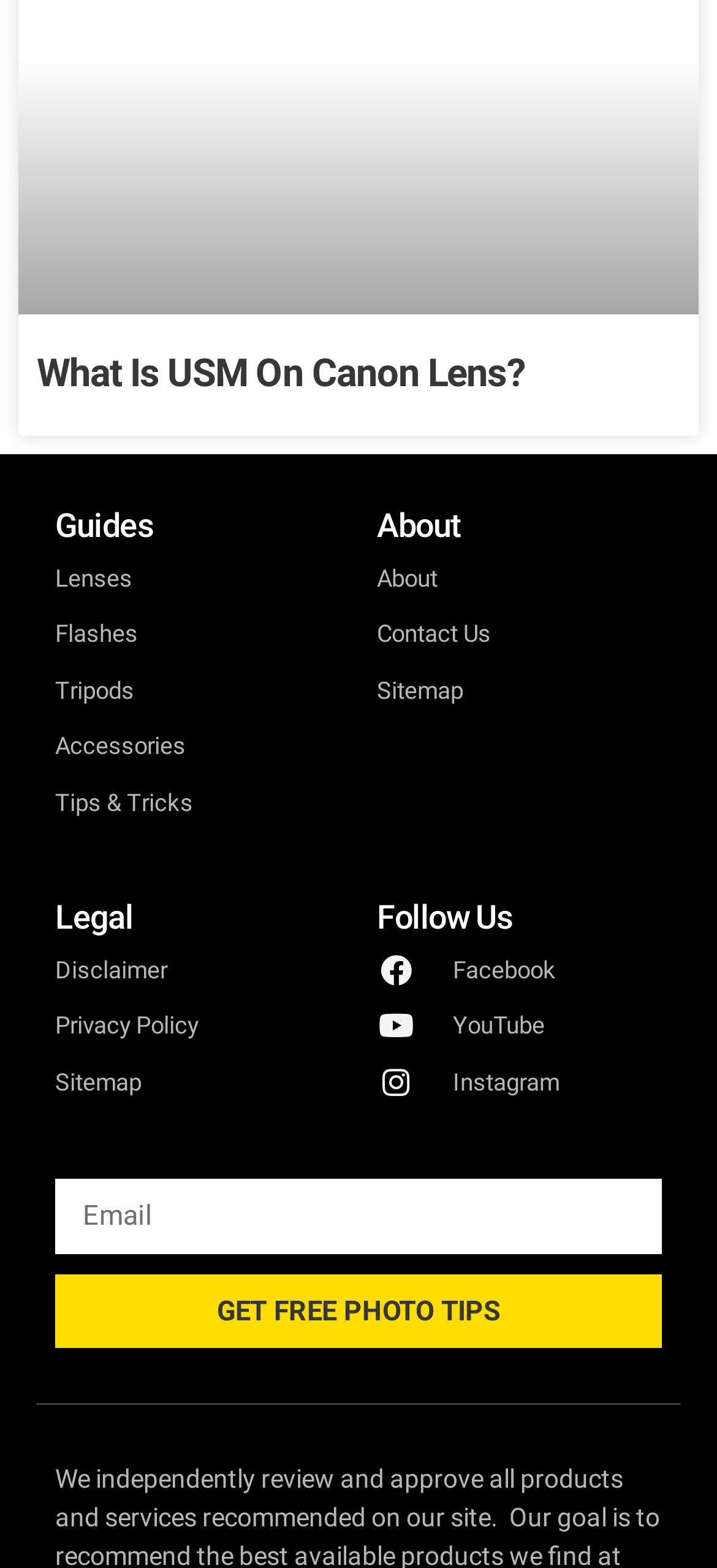Identify the bounding box coordinates necessary to click and complete the given instruction: "Enter email address".

[0.077, 0.752, 0.923, 0.8]